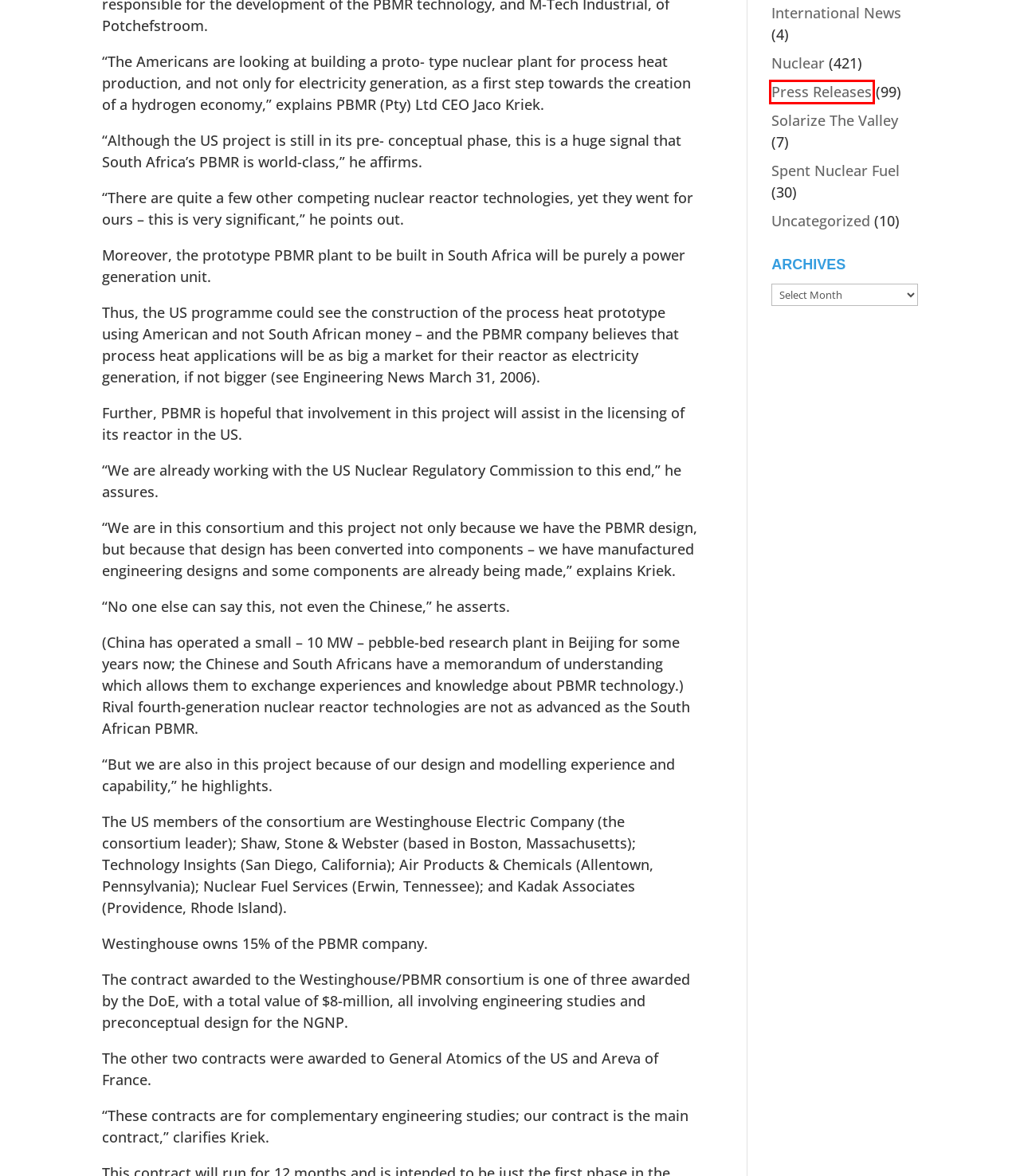You have a screenshot of a webpage with a red rectangle bounding box. Identify the best webpage description that corresponds to the new webpage after clicking the element within the red bounding box. Here are the candidates:
A. Who We Are - Snake River Alliance
B. Clean Energy Program Archives - Snake River Alliance
C. Press Releases Archives - Snake River Alliance
D. Solarize The Valley Archives - Snake River Alliance
E. Idaho Nuclear Updates Archives - Snake River Alliance
F. Uncategorized Archives - Snake River Alliance
G. National & International News Archives - Snake River Alliance
H. Spent Nuclear Fuel Archives - Snake River Alliance

C